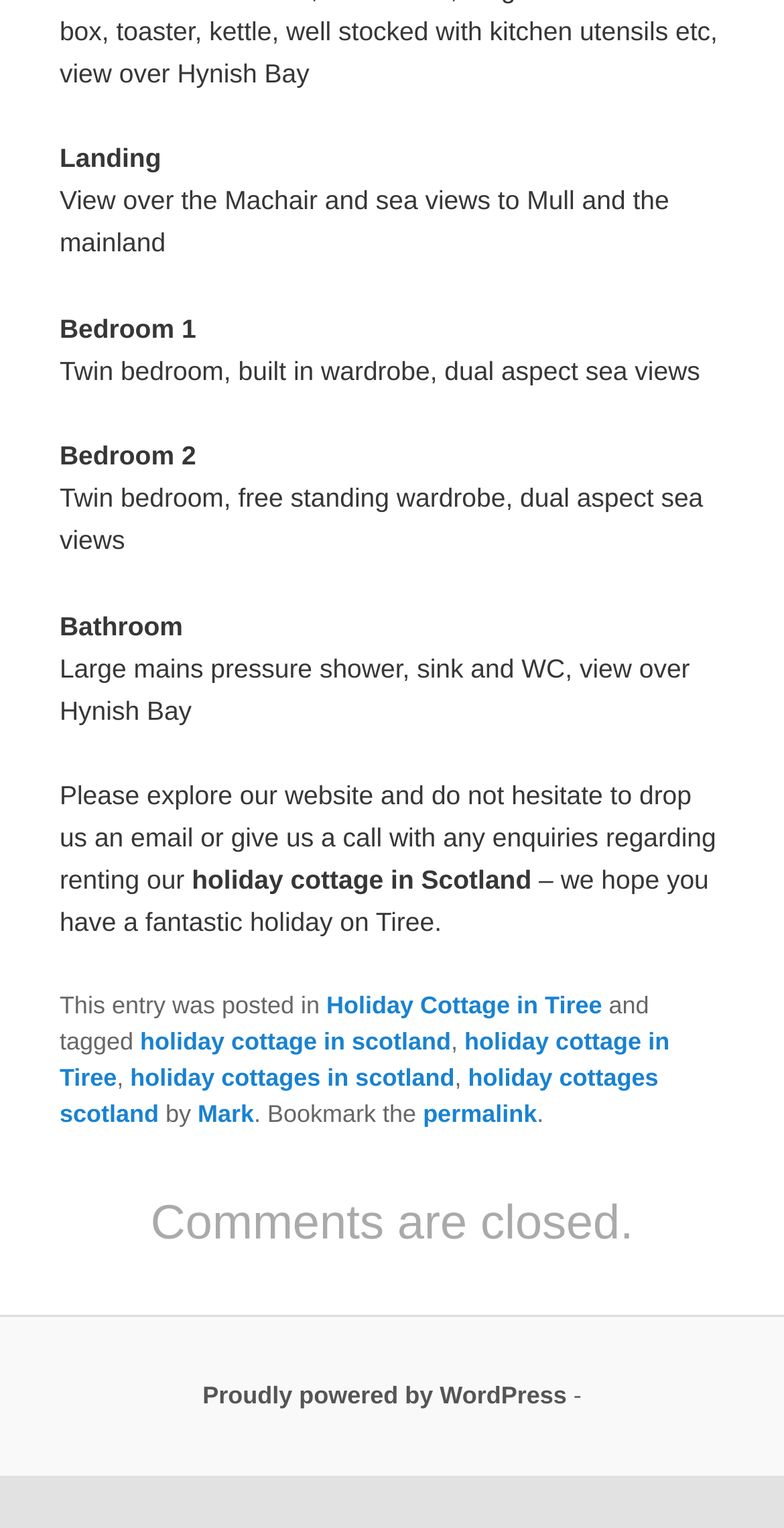Find the bounding box coordinates corresponding to the UI element with the description: "Main Menu". The coordinates should be formatted as [left, top, right, bottom], with values as floats between 0 and 1.

None